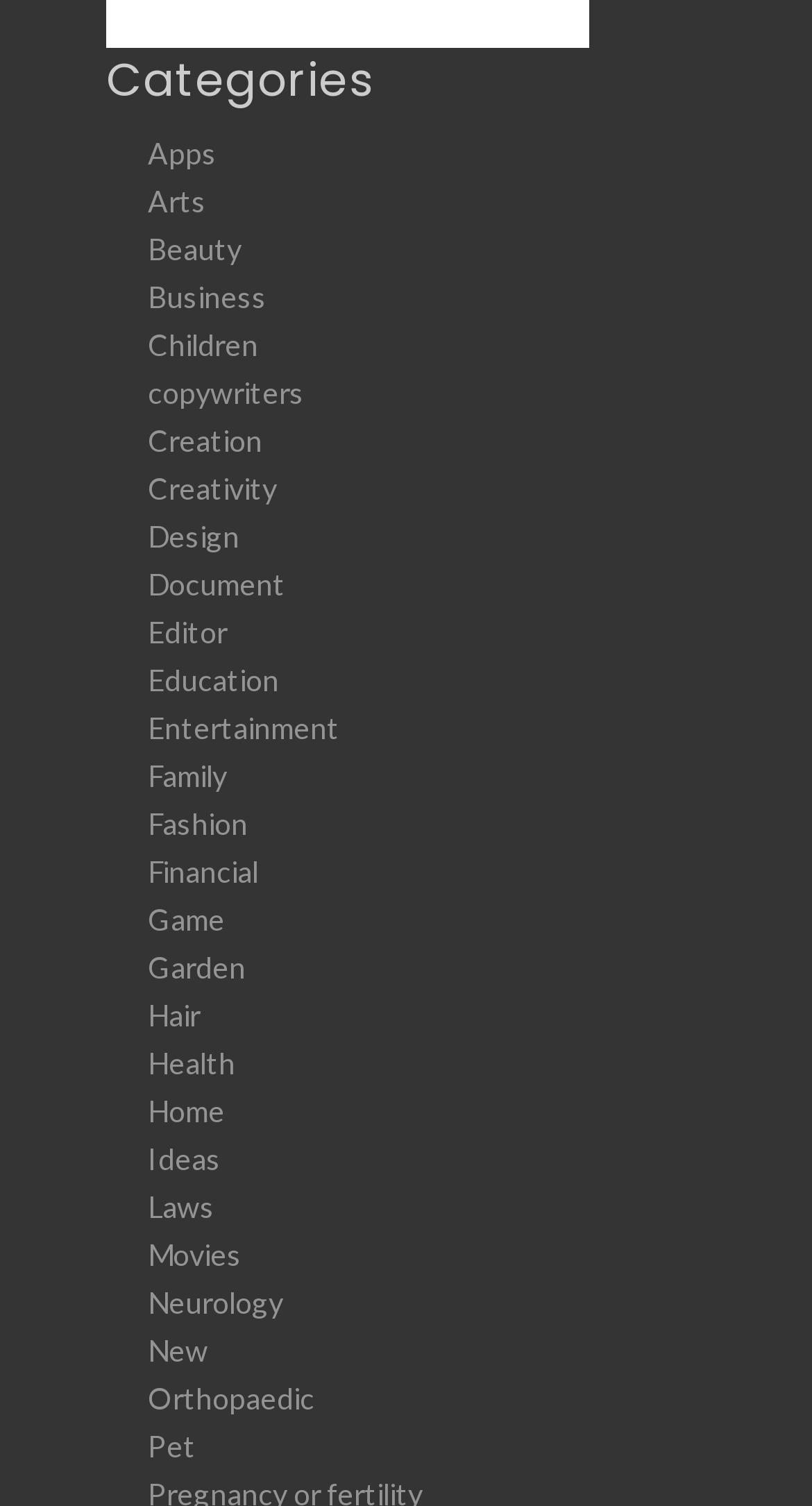Reply to the question below using a single word or brief phrase:
Is there a category for 'Sports'?

No